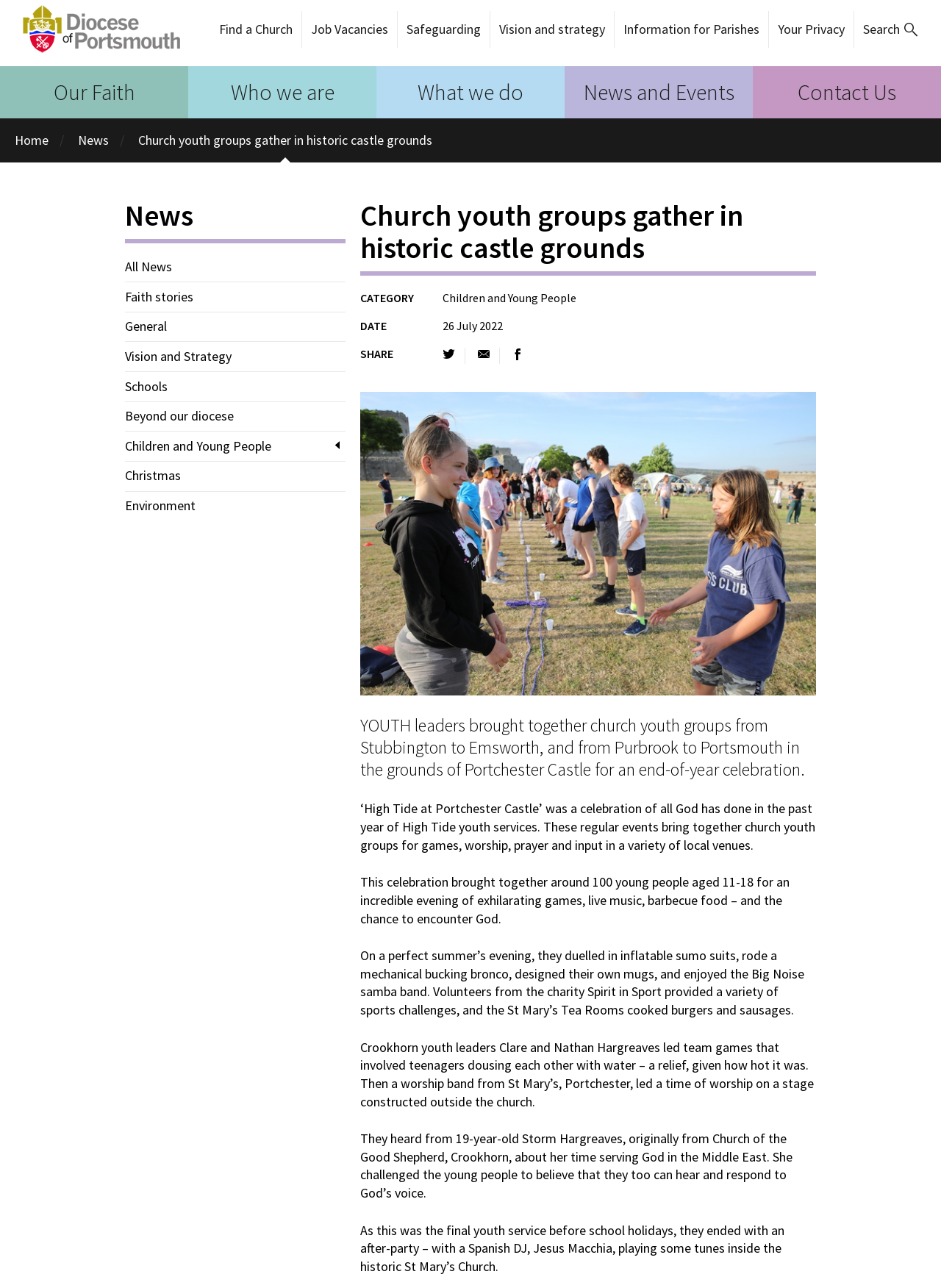Highlight the bounding box coordinates of the element you need to click to perform the following instruction: "Visit 'Home'."

[0.004, 0.098, 0.068, 0.119]